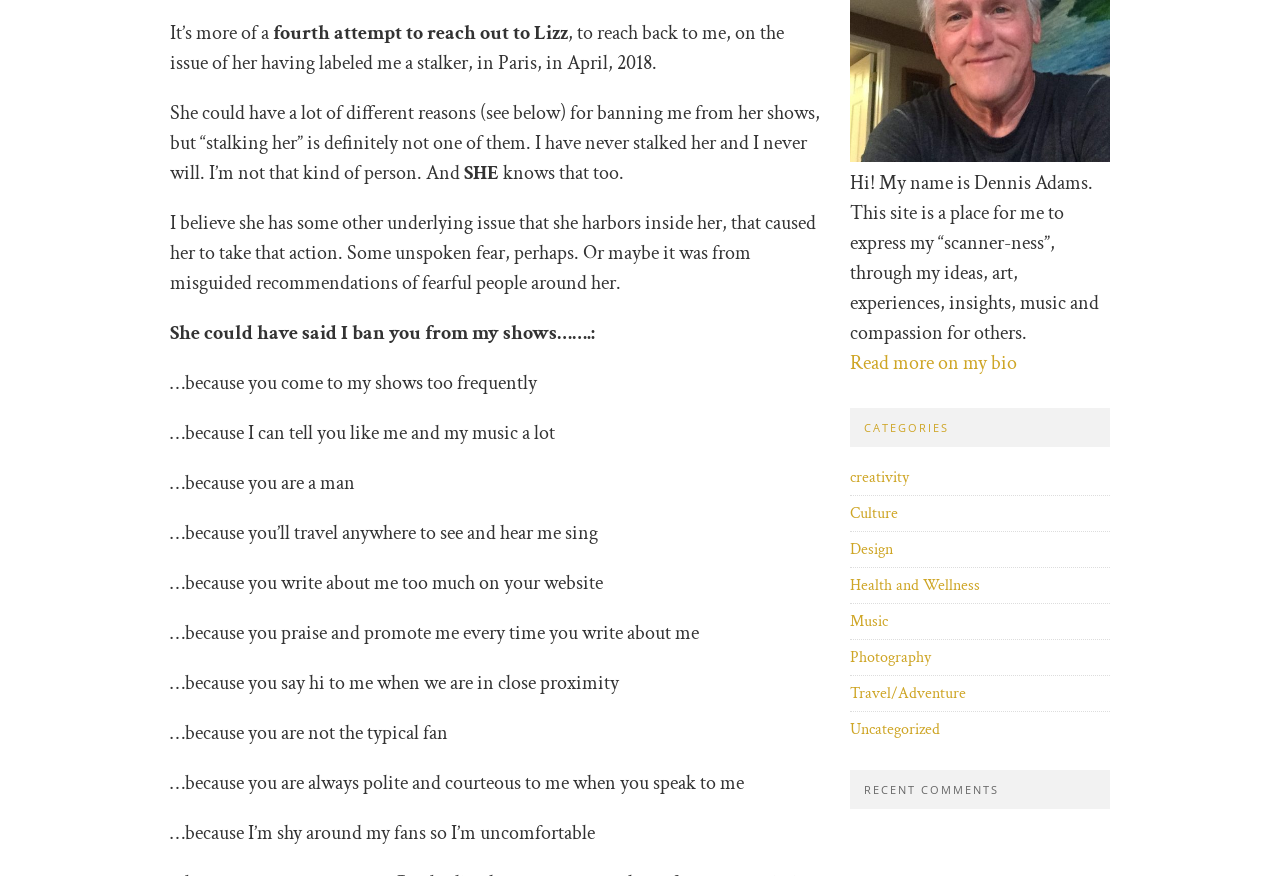Determine the bounding box coordinates of the UI element described below. Use the format (top-left x, top-left y, bottom-right x, bottom-right y) with floating point numbers between 0 and 1: Read more on my bio

[0.664, 0.4, 0.795, 0.429]